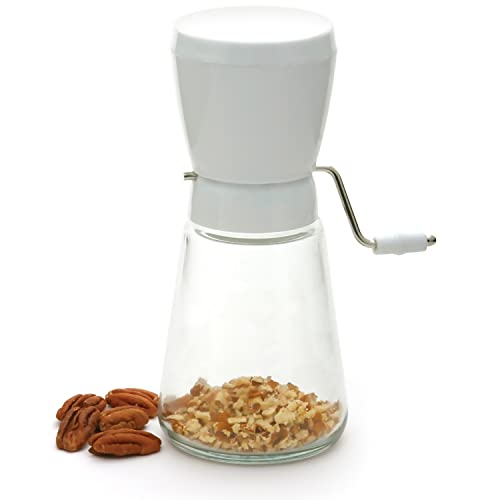Give a detailed explanation of what is happening in the image.

The image features the Norpro Nut/Topping Chopper, a versatile kitchen tool designed for effortlessly chopping soft nuts such as walnuts, peanuts, cashews, pecans, and pistachios. The chopper showcases a sleek, contemporary design with a white top and a clear glass base that allows you to see the finely chopped nuts inside. Accompanying the chopper are whole pecans, highlighting its function. This tool measures 7.25 inches or 18.5 cm and has a capacity of 1.25 cups (10 ounces), making it perfect for food preparation, baking, or topping desserts with crunchy elements. Its stainless steel blades ensure efficient chopping, while the glass base makes it easy to collect and serve your toppings.